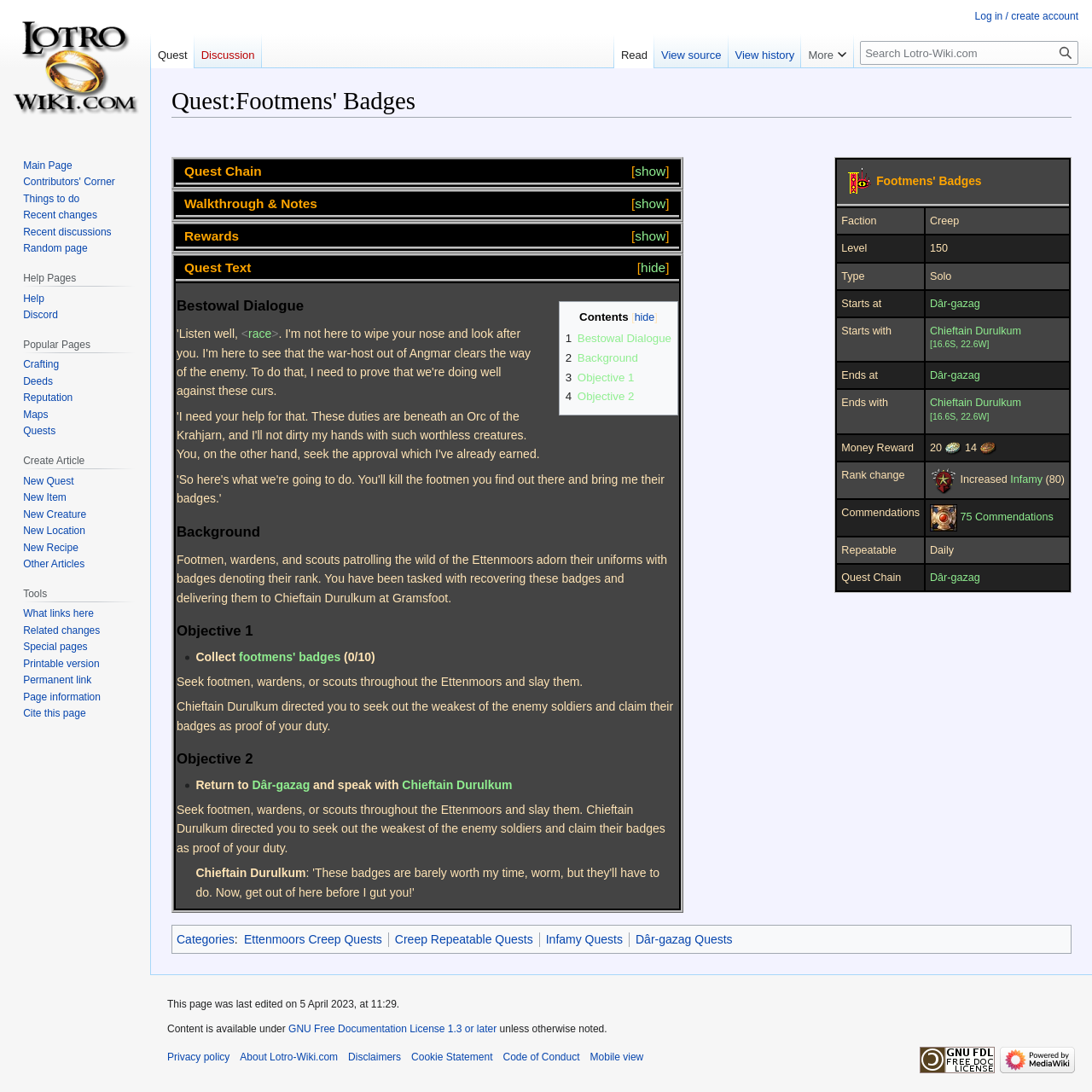What is the name of the faction associated with this quest?
Craft a detailed and extensive response to the question.

The name of the faction associated with this quest can be found in the table element on the page, in the row labeled 'Faction', which contains the value 'Creep'.